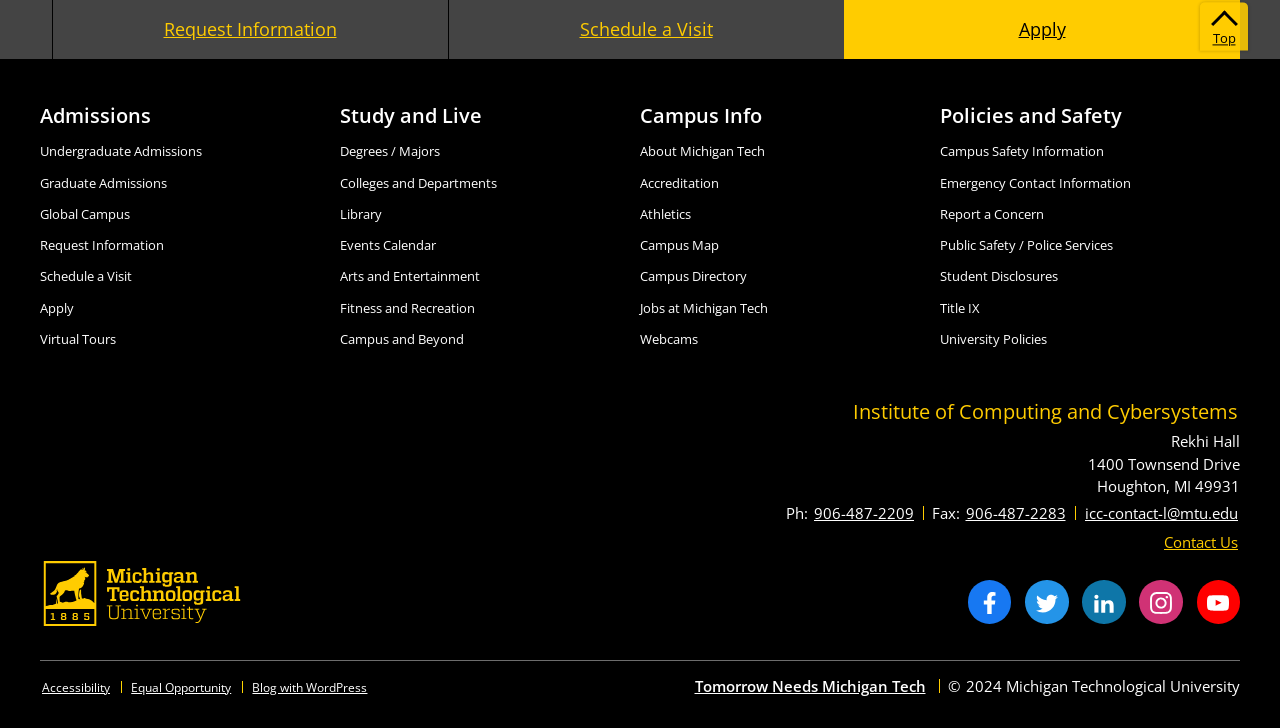Please use the details from the image to answer the following question comprehensively:
What are the social media platforms of the university?

I found the answer by looking at the links 'Facebook', 'Twitter', 'Linkedin', 'Instagram', and 'Youtube' at the bottom of the webpage, which are likely to be the social media platforms of the university.